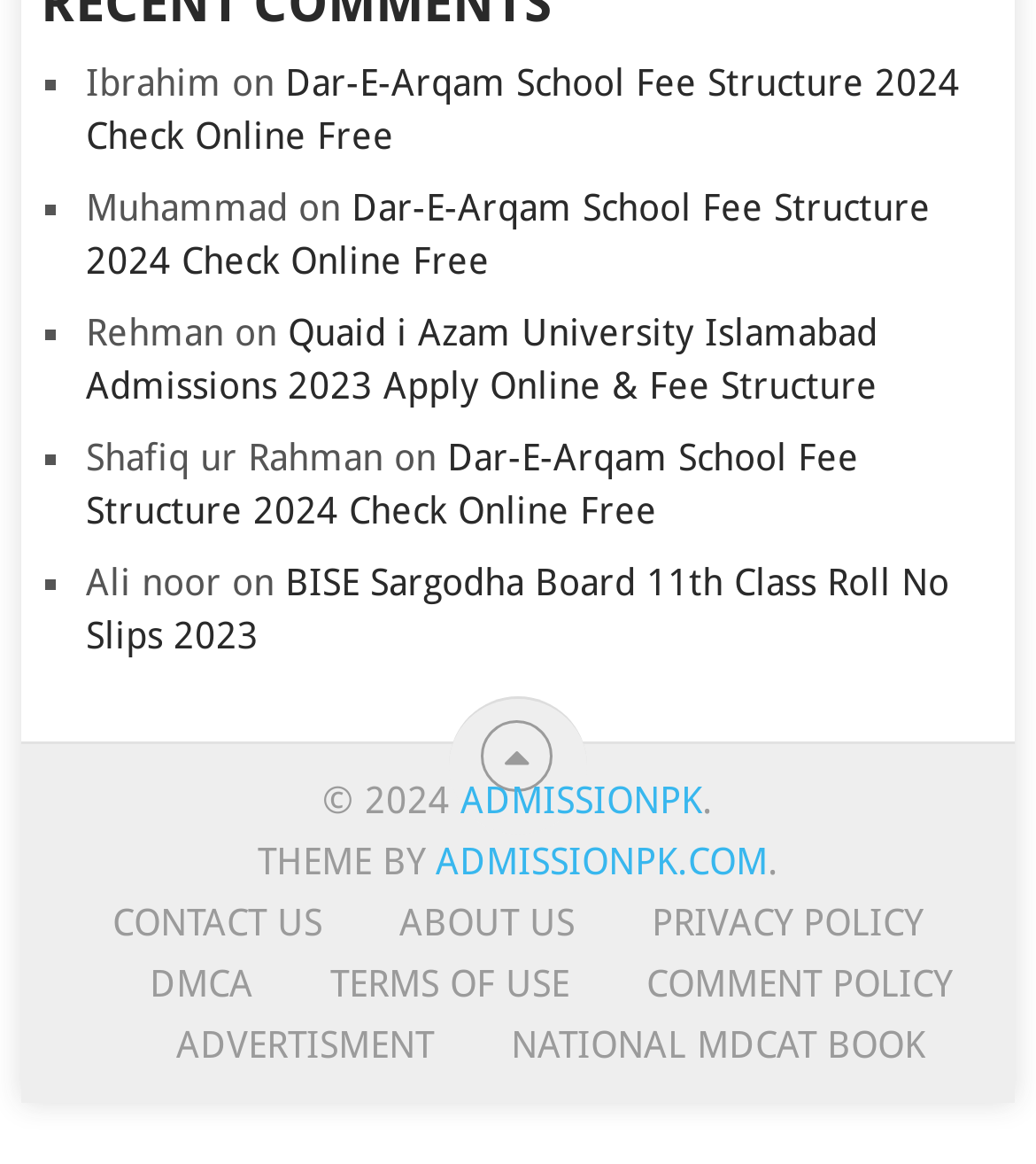Locate the bounding box coordinates of the area you need to click to fulfill this instruction: 'Visit Quaid i Azam University Islamabad Admissions 2023 Apply Online & Fee Structure'. The coordinates must be in the form of four float numbers ranging from 0 to 1: [left, top, right, bottom].

[0.083, 0.266, 0.847, 0.349]